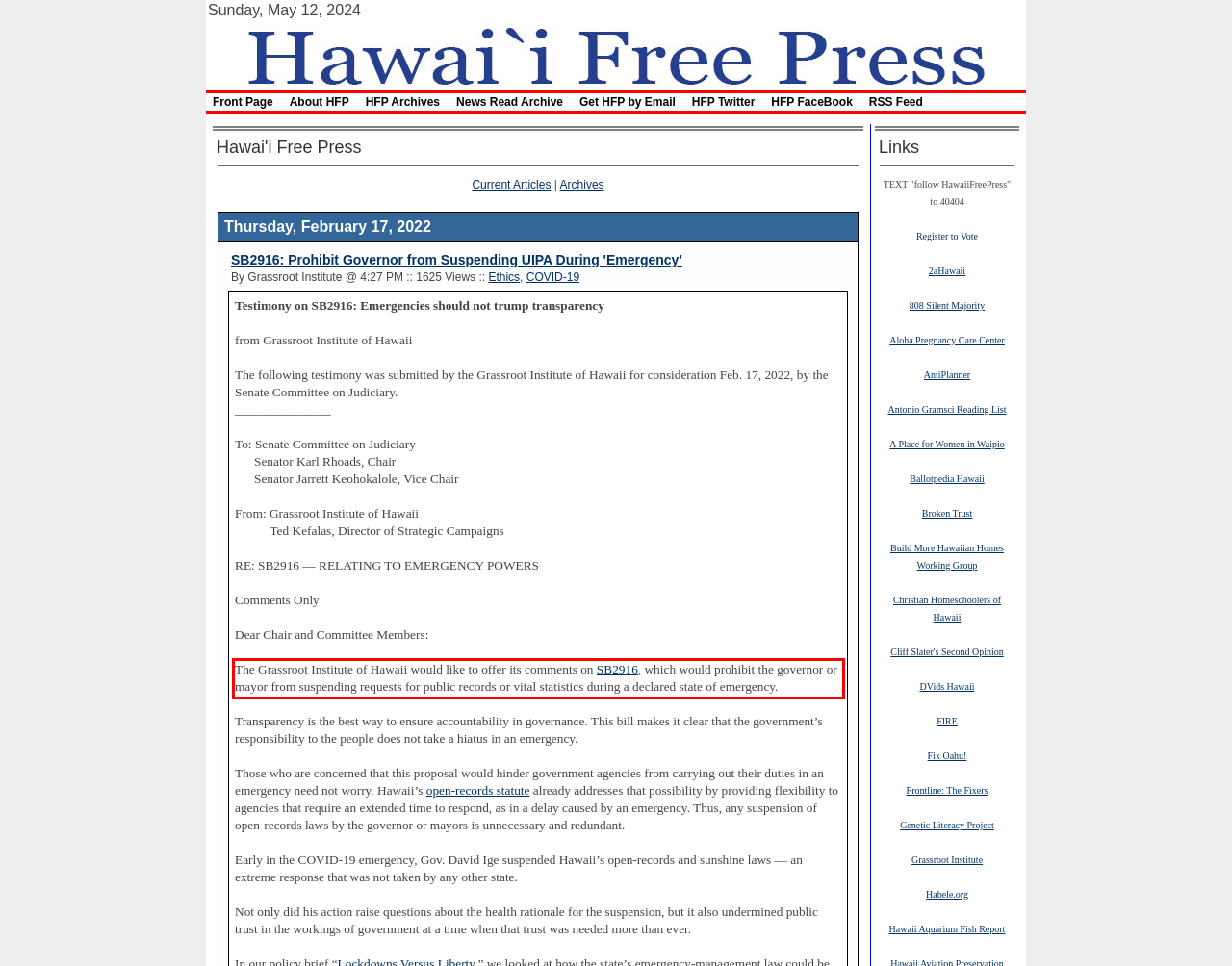Perform OCR on the text inside the red-bordered box in the provided screenshot and output the content.

The Grassroot Institute of Hawaii would like to offer its comments on SB2916, which would prohibit the governor or mayor from suspending requests for public records or vital statistics during a declared state of emergency.